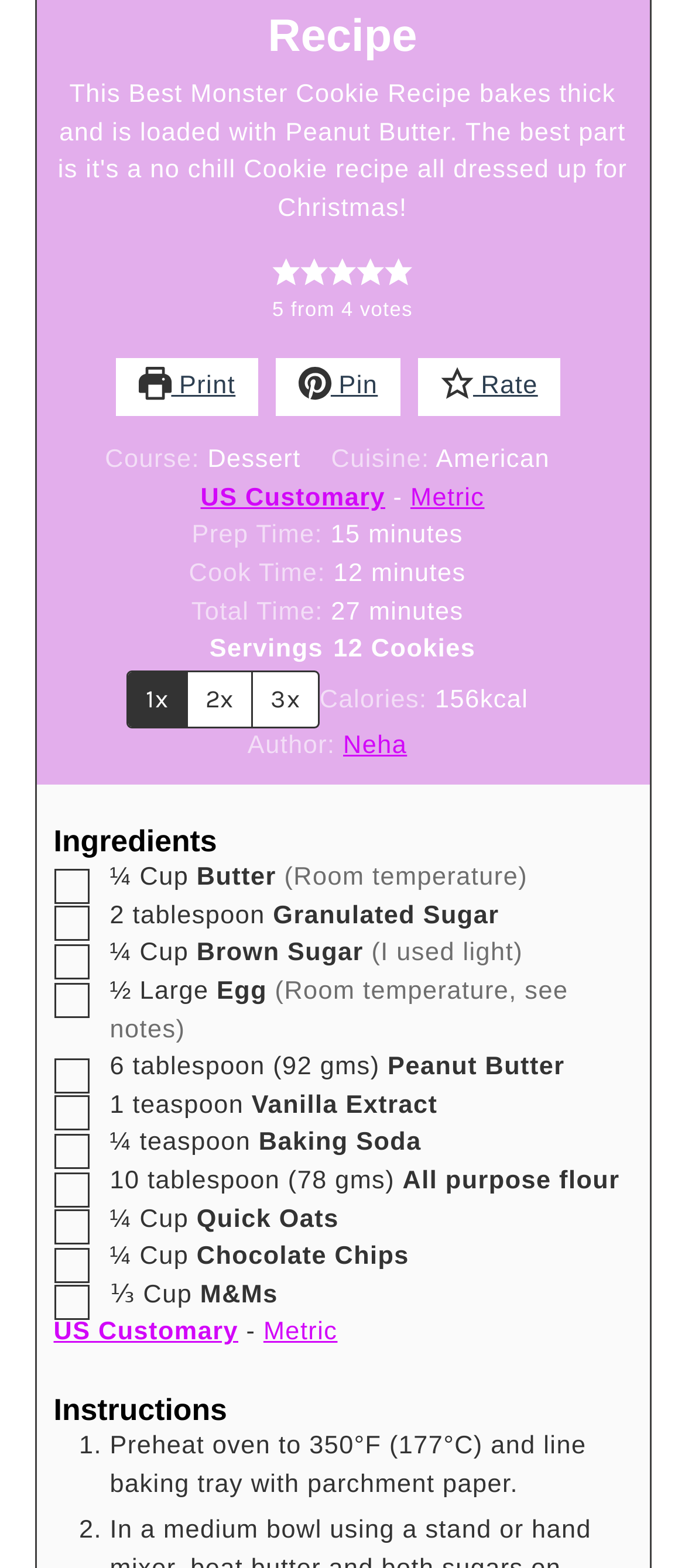Please determine the bounding box coordinates for the UI element described here. Use the format (top-left x, top-left y, bottom-right x, bottom-right y) with values bounded between 0 and 1: Print

[0.169, 0.228, 0.377, 0.266]